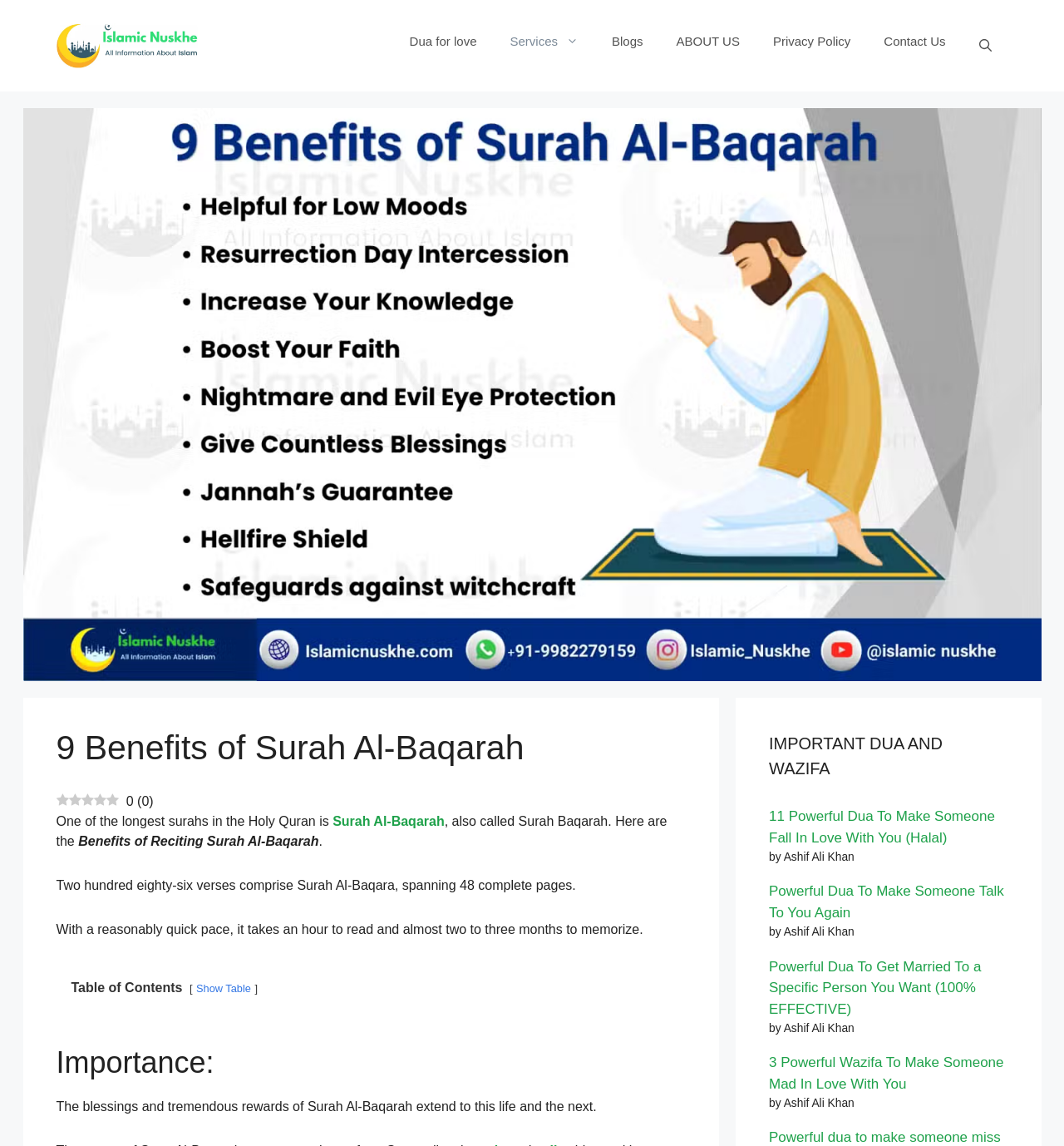Kindly provide the bounding box coordinates of the section you need to click on to fulfill the given instruction: "Click the 'Islamic Nuskhe' link".

[0.053, 0.033, 0.186, 0.045]